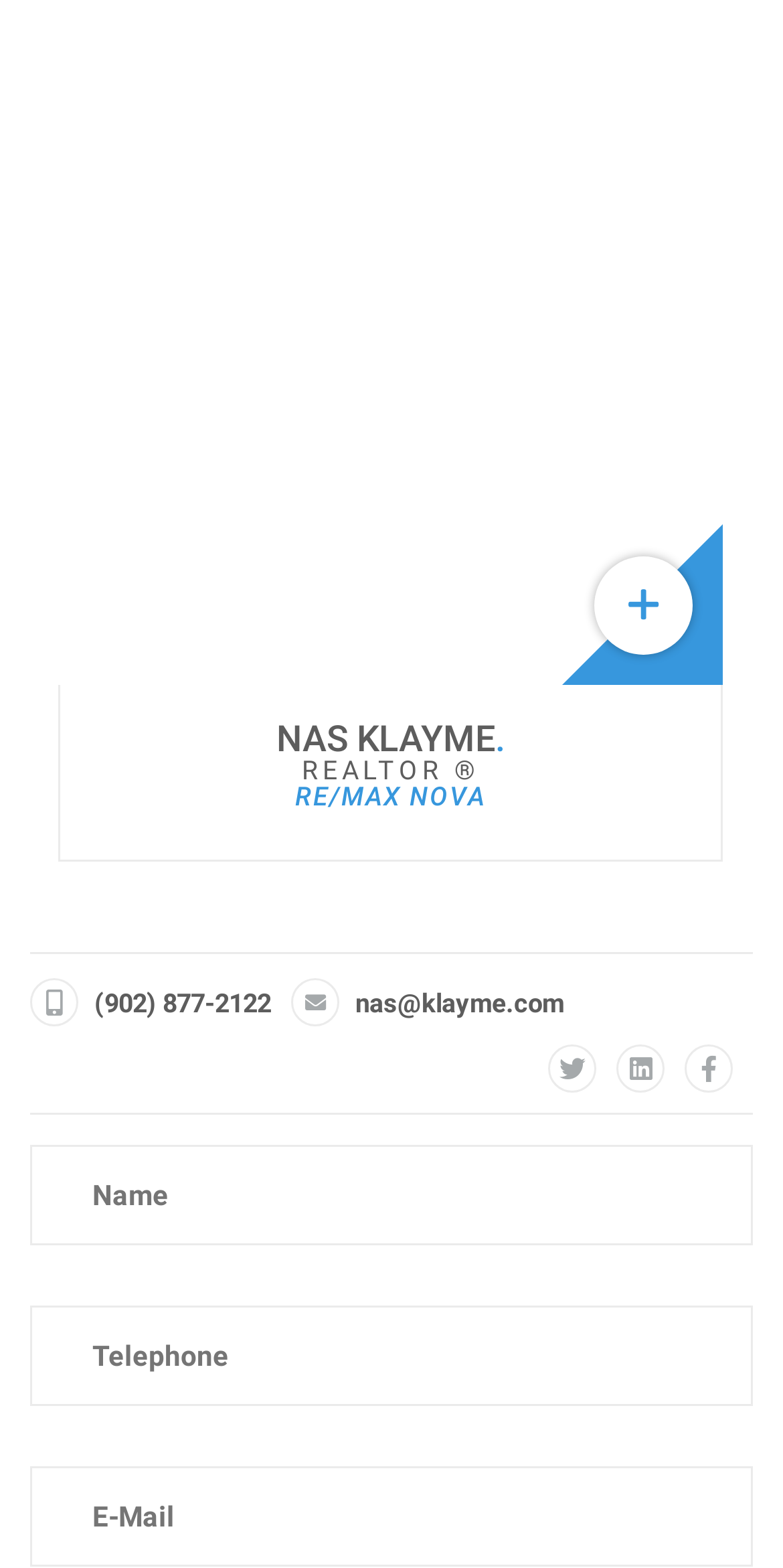Show the bounding box coordinates for the element that needs to be clicked to execute the following instruction: "click on the book image". Provide the coordinates in the form of four float numbers between 0 and 1, i.e., [left, top, right, bottom].

None